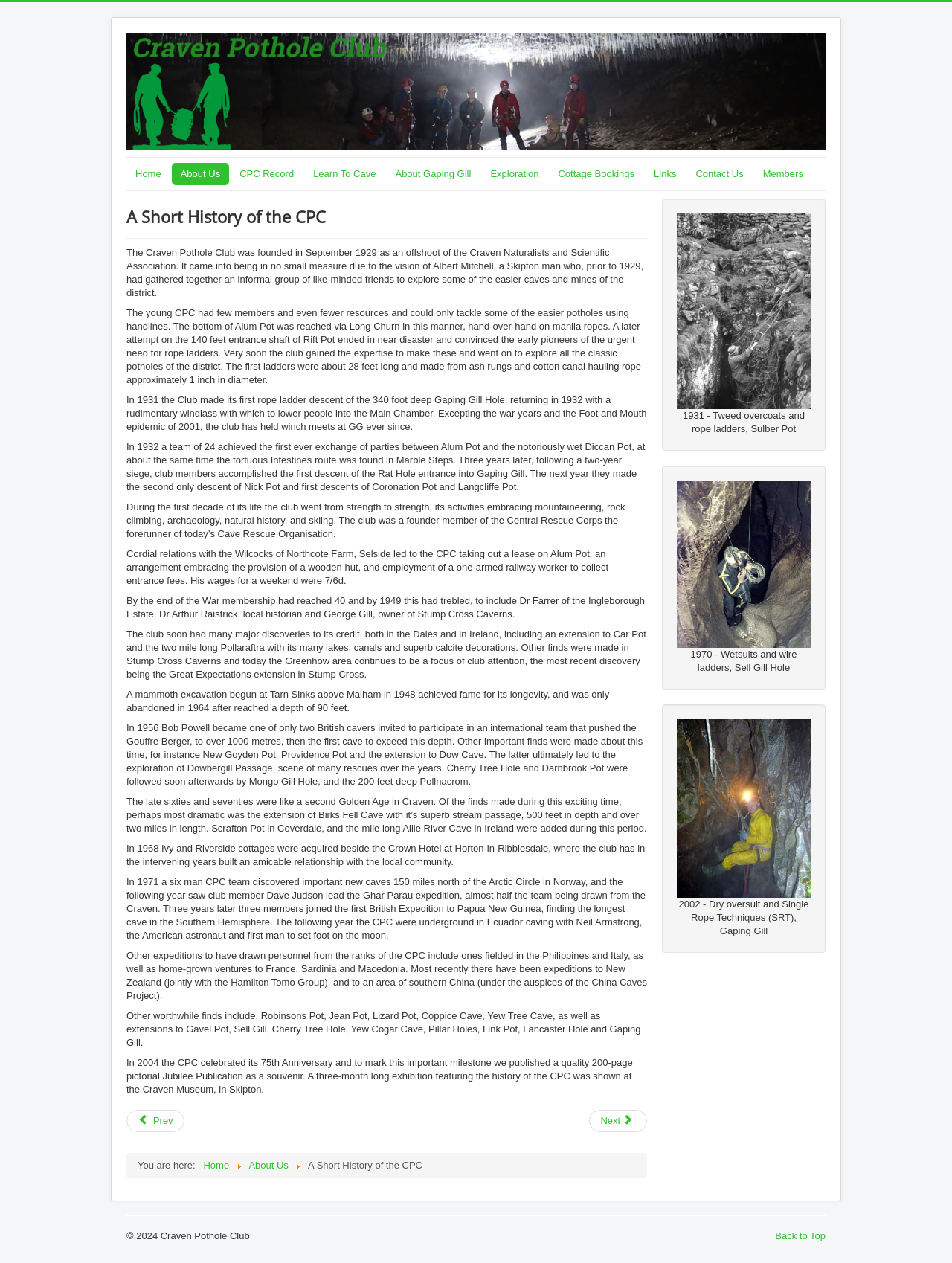Identify the bounding box coordinates of the region I need to click to complete this instruction: "Read about 'A Short History of the CPC'".

[0.133, 0.164, 0.68, 0.178]